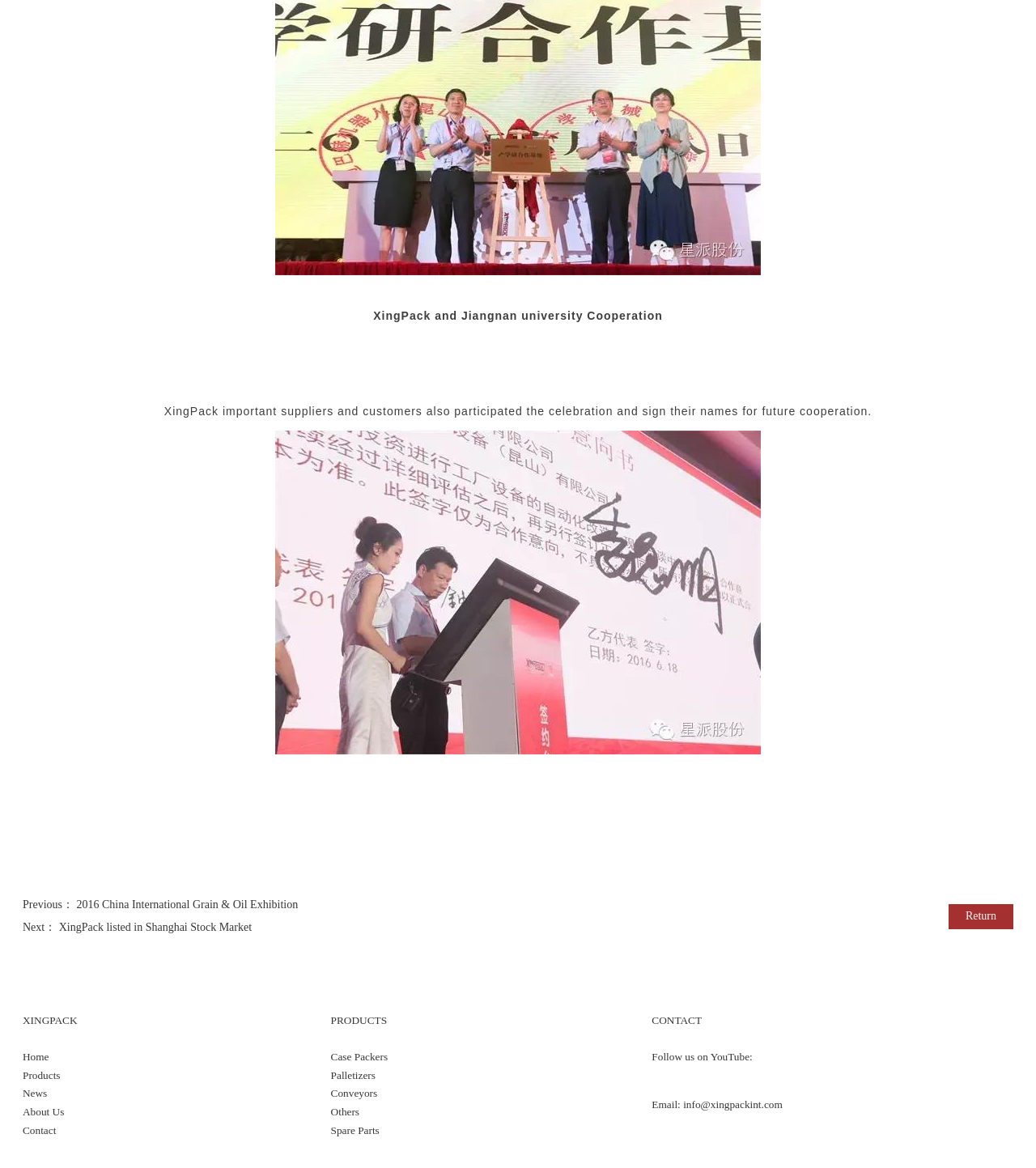Identify the bounding box coordinates for the UI element that matches this description: "News".

None